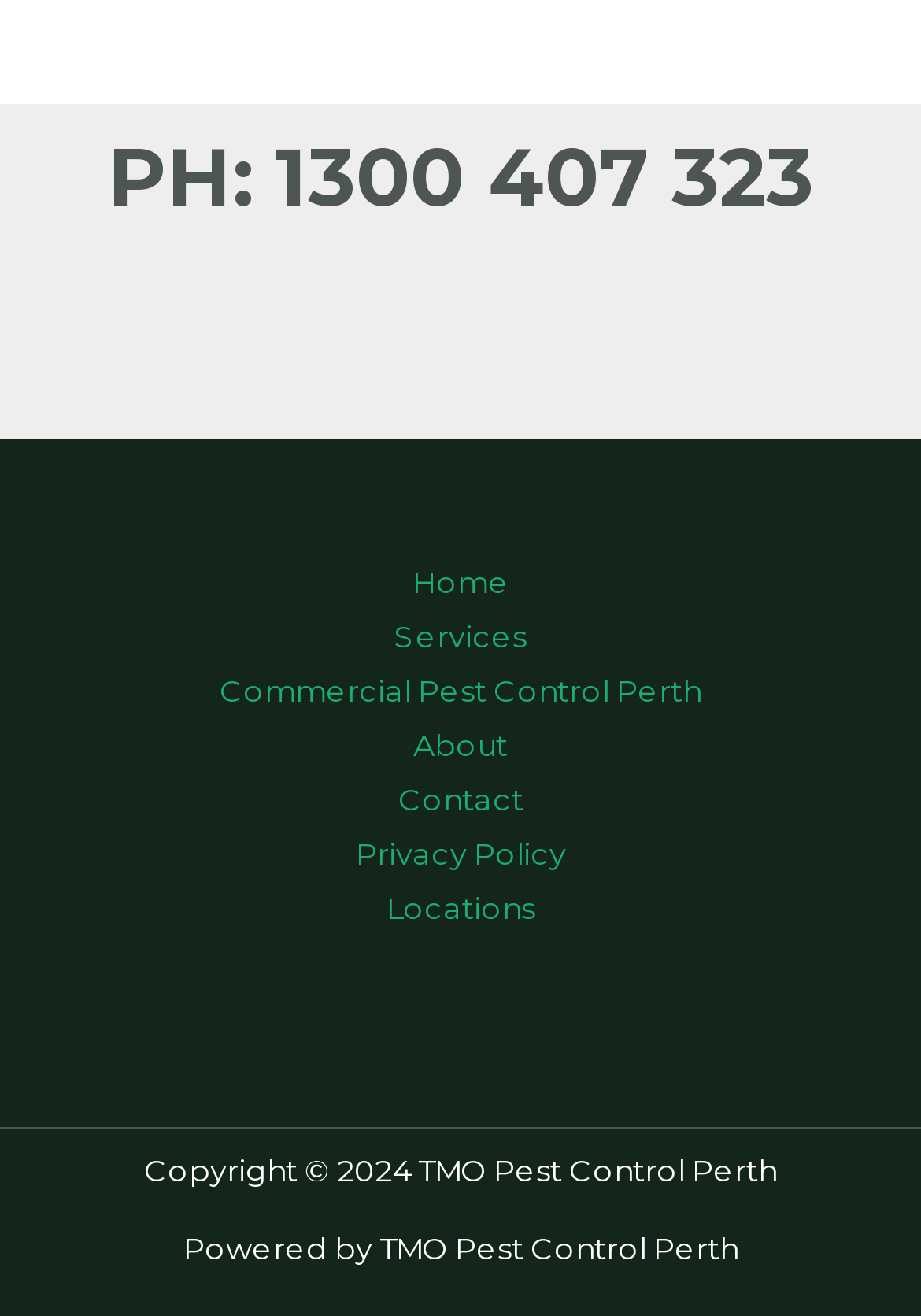Answer the question briefly using a single word or phrase: 
What is the copyright year?

2024